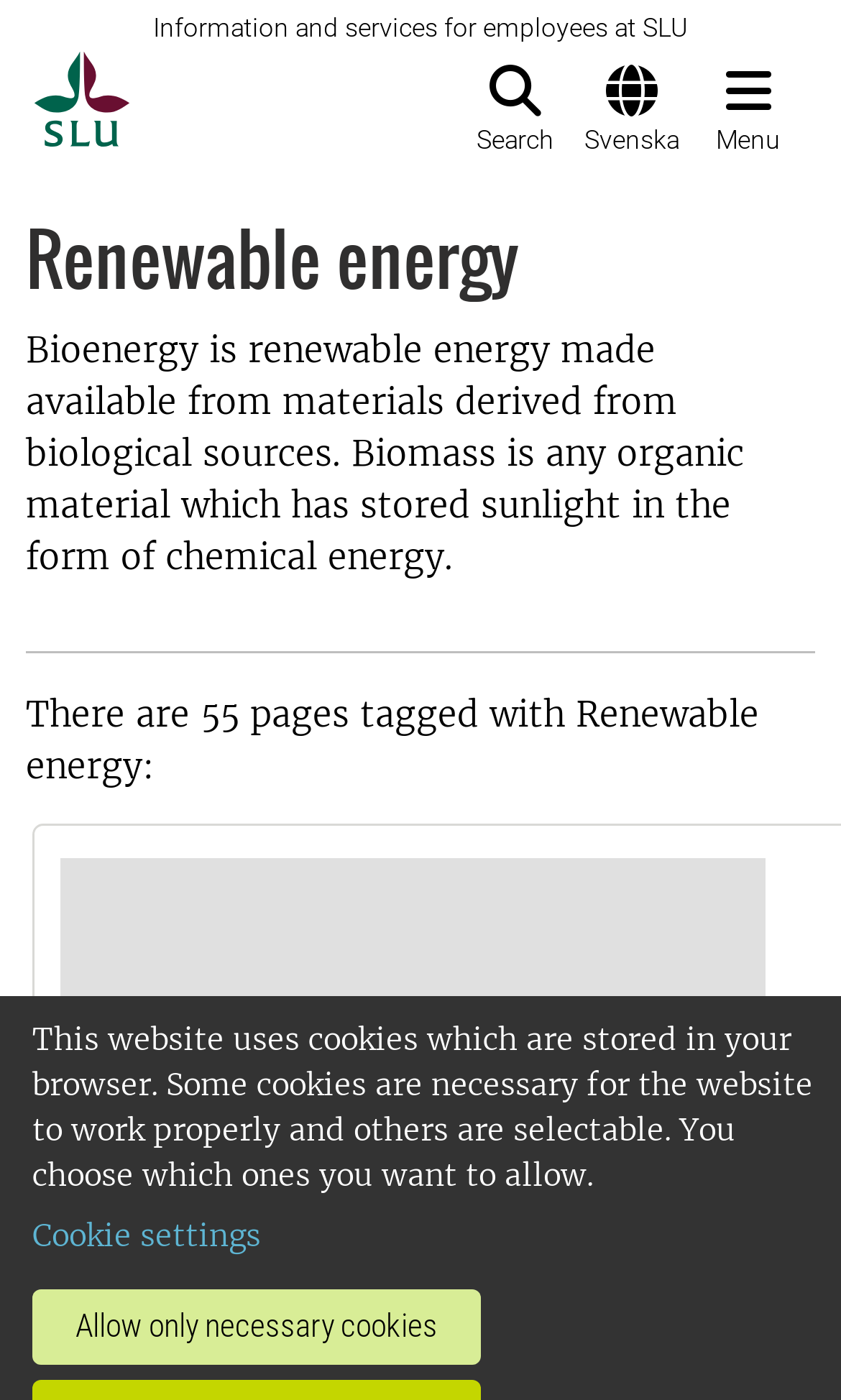Examine the screenshot and answer the question in as much detail as possible: What is the type of energy discussed on the webpage?

I determined the type of energy discussed on the webpage by looking at the static text 'Bioenergy is renewable energy made available from materials derived from biological sources.' which suggests that the webpage is discussing bioenergy.